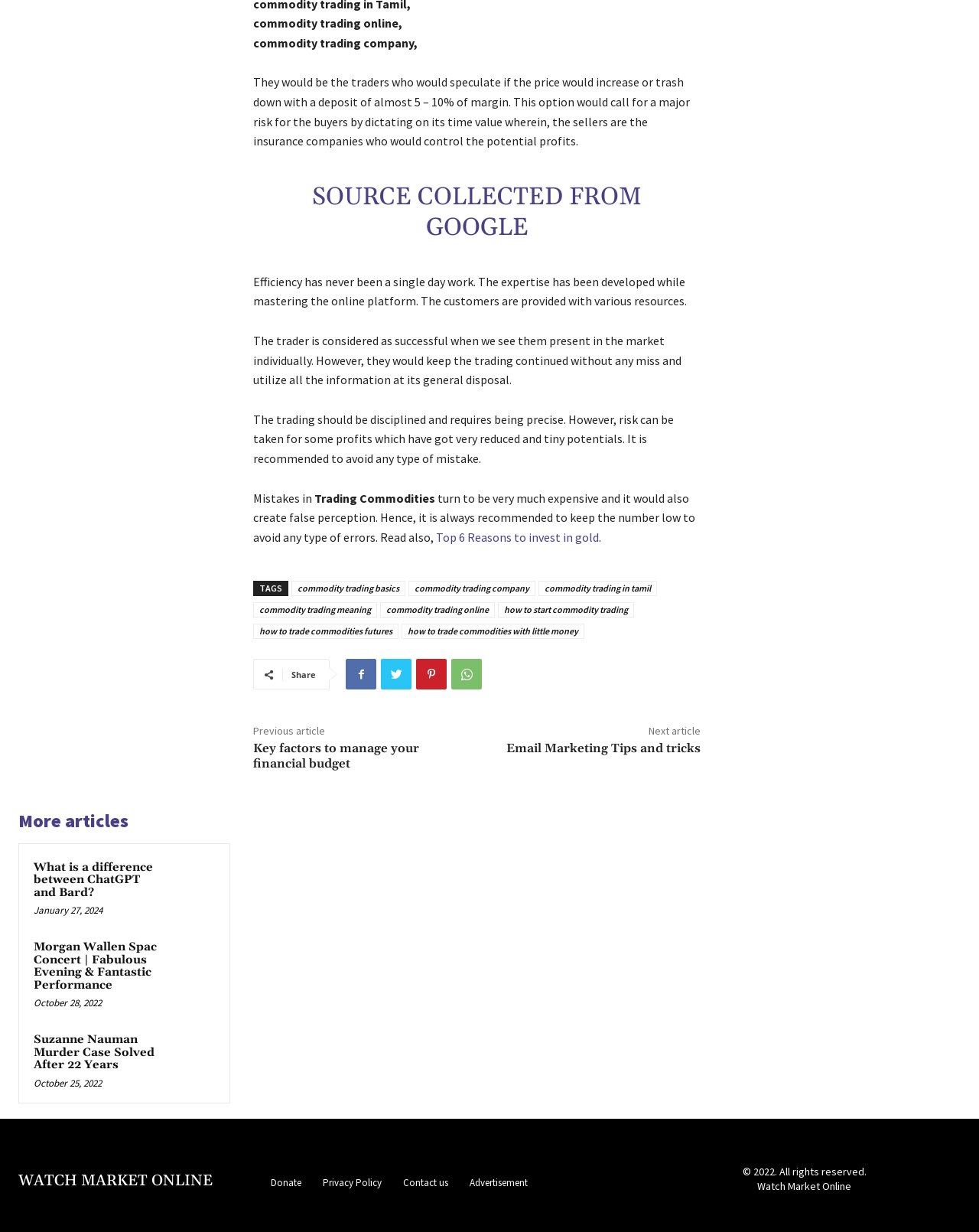Please determine the bounding box of the UI element that matches this description: how to start commodity trading. The coordinates should be given as (top-left x, top-left y, bottom-right x, bottom-right y), with all values between 0 and 1.

[0.509, 0.489, 0.648, 0.501]